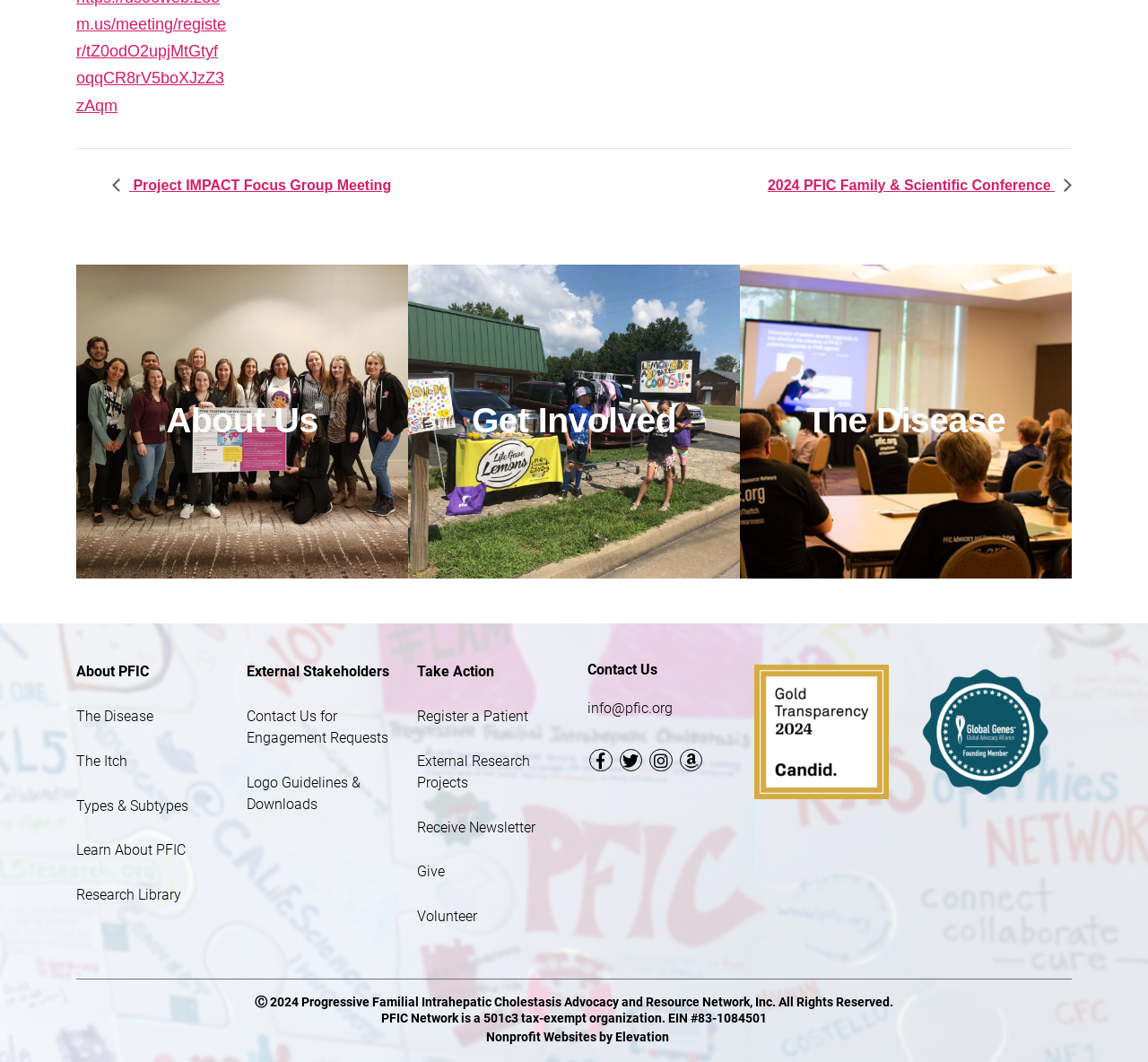What is the name of the organization?
Analyze the image and provide a thorough answer to the question.

I determined the answer by looking at the links and headings on the webpage. The link 'About Us' and the heading 'About Us' suggest that the organization is introducing itself. The link 'Contact Us' and the email address 'info@pfic.org' also imply that the organization is PFIC Network.